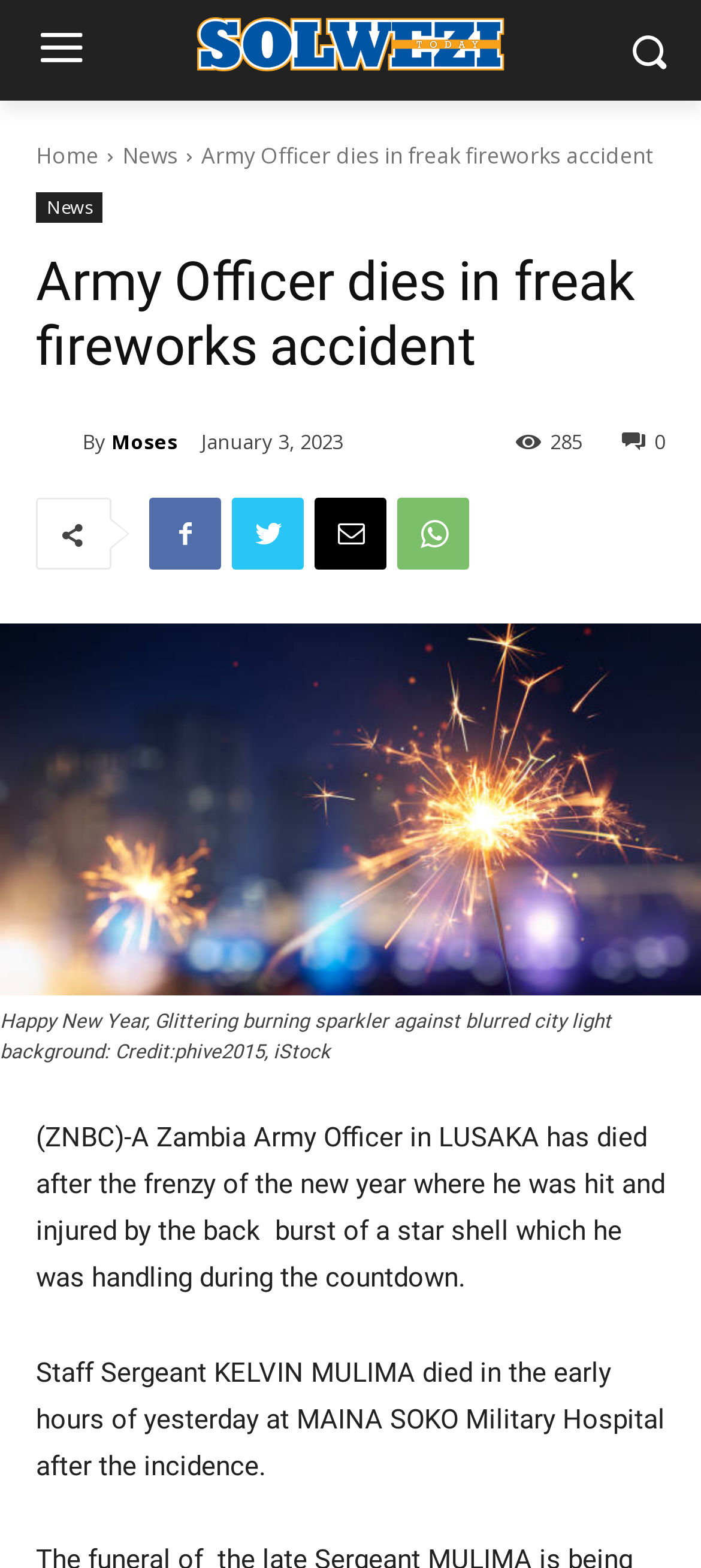Use a single word or phrase to answer the following:
What is the date of the incident?

January 3, 2023